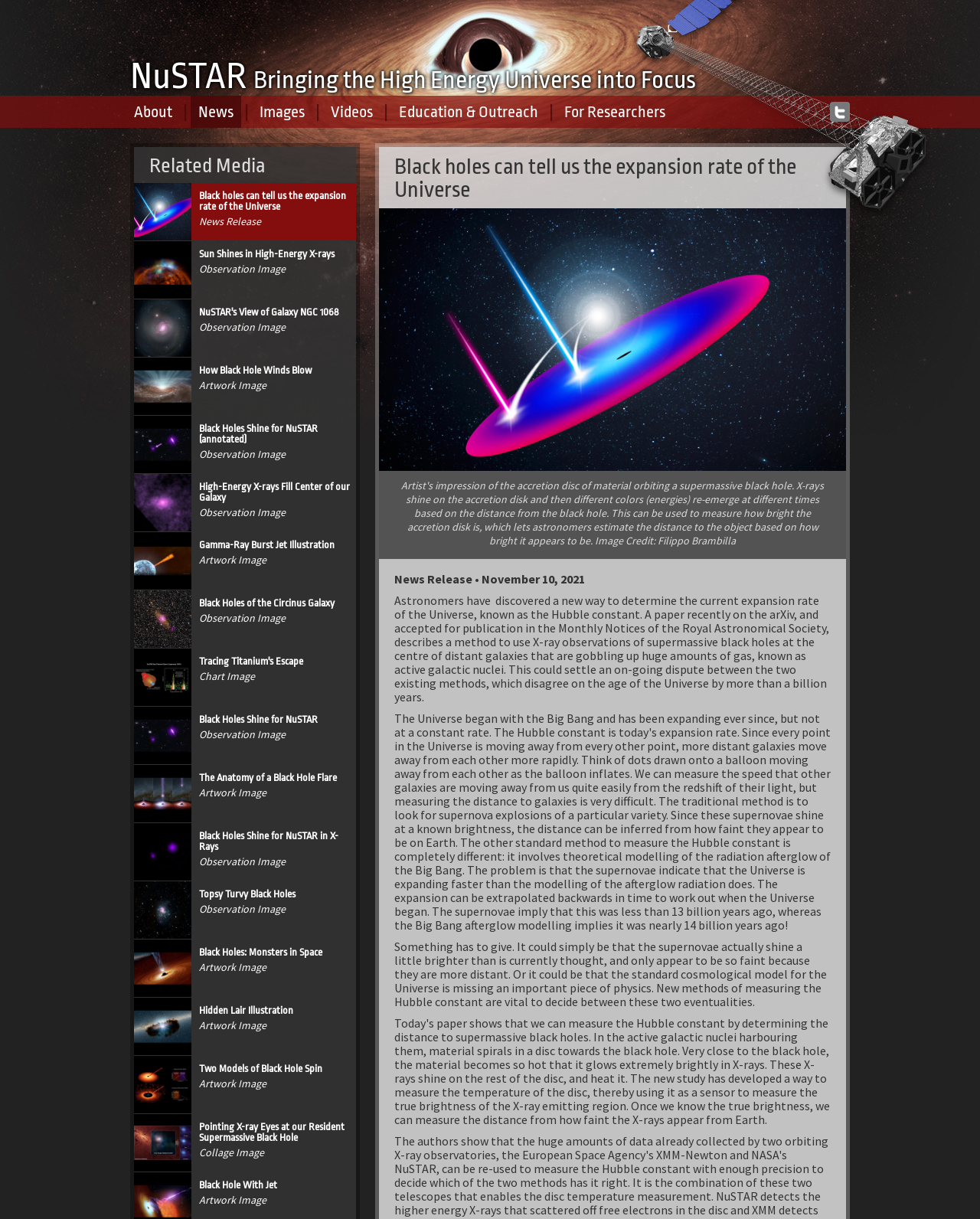Locate the coordinates of the bounding box for the clickable region that fulfills this instruction: "Go to the About page".

[0.129, 0.079, 0.184, 0.105]